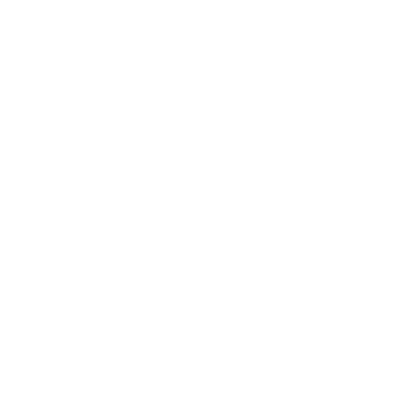What is the size of the laptop that the backpack can fit?
Use the image to give a comprehensive and detailed response to the question.

According to the caption, the backpack is 'tailored to fit a 15-inch laptop', implying that the backpack's laptop sleeve is designed to accommodate laptops with a 15-inch screen size.